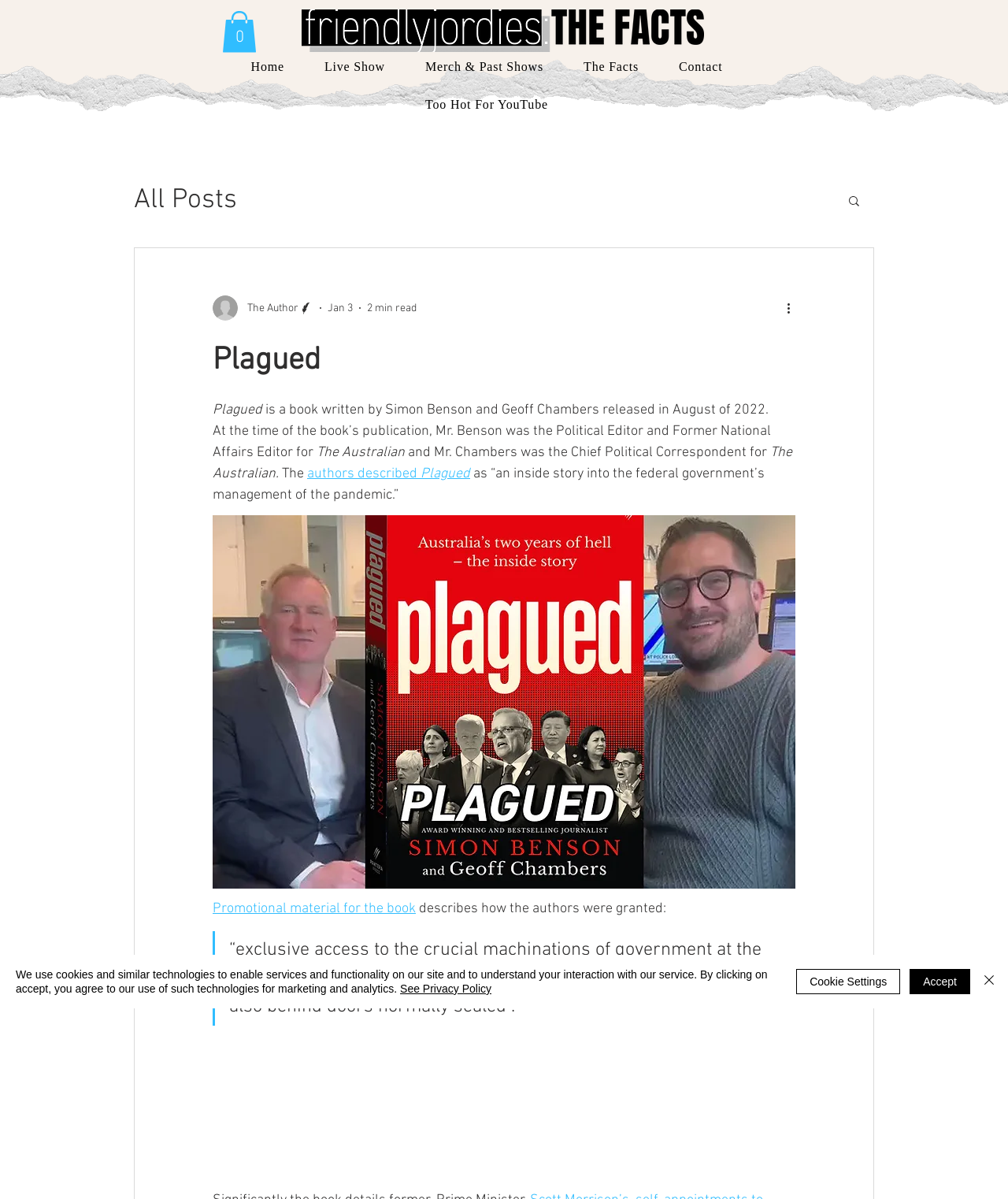Pinpoint the bounding box coordinates of the element you need to click to execute the following instruction: "Click the 'Cart with 0 items' button". The bounding box should be represented by four float numbers between 0 and 1, in the format [left, top, right, bottom].

[0.22, 0.009, 0.255, 0.044]